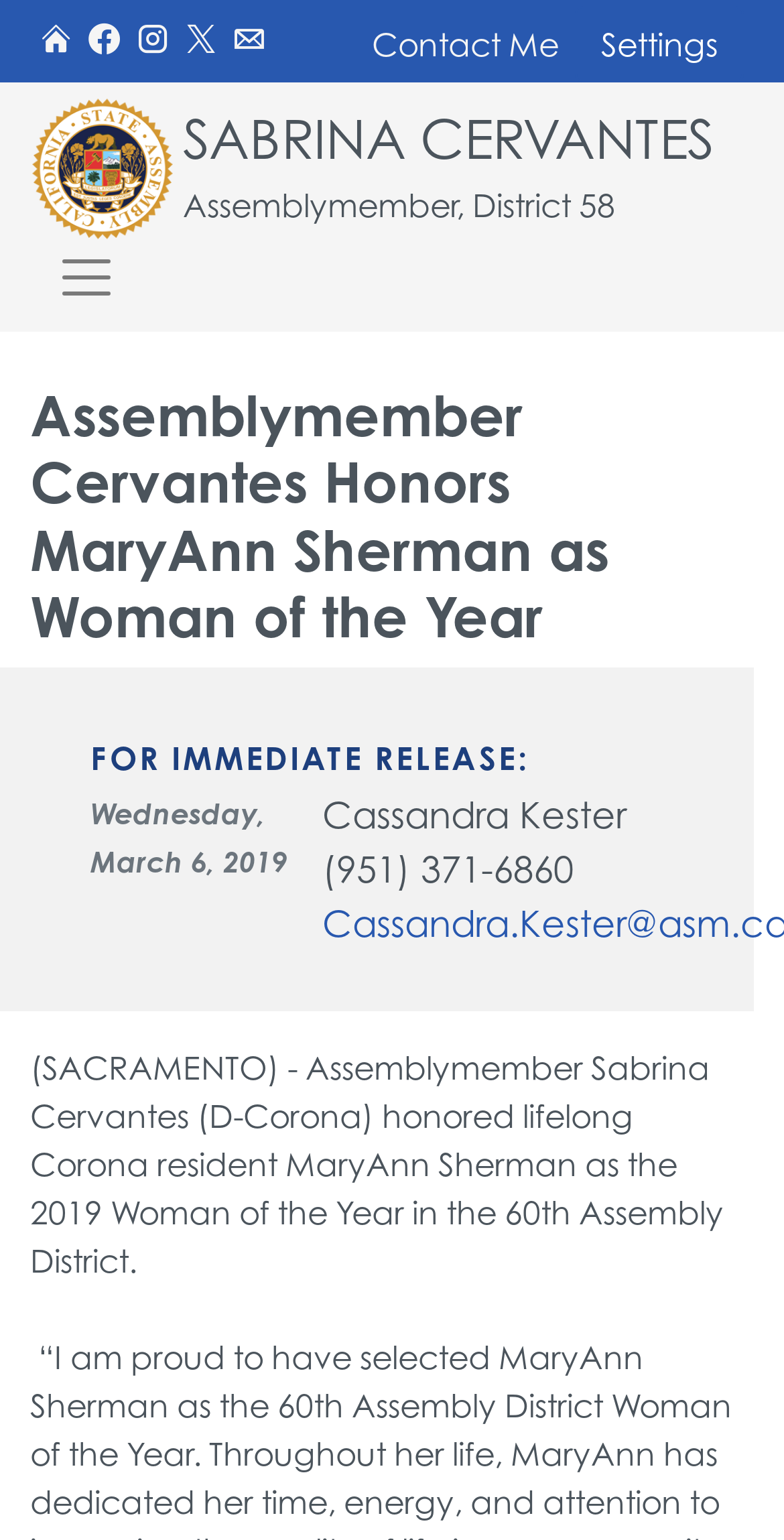What is the social media platform with the icon ''?
Relying on the image, give a concise answer in one word or a brief phrase.

Facebook